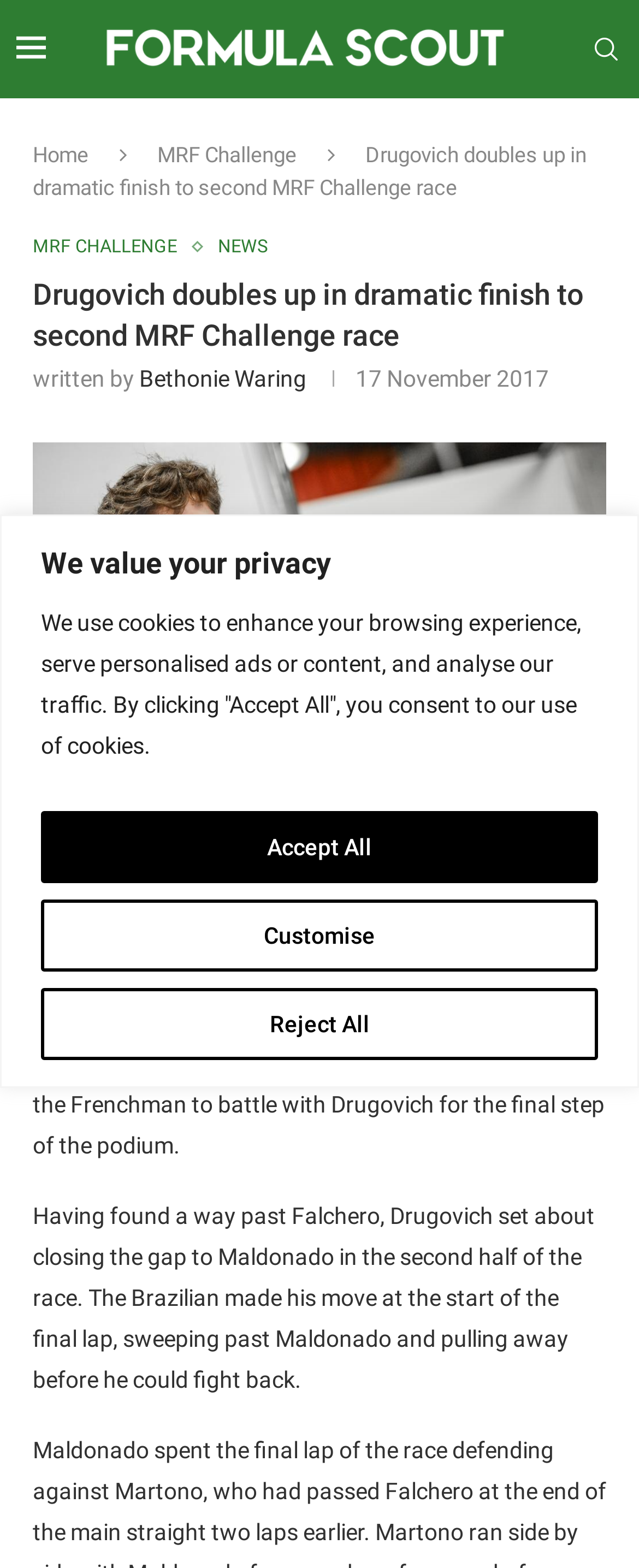Identify the bounding box coordinates of the region that should be clicked to execute the following instruction: "view author profile".

[0.218, 0.233, 0.479, 0.25]